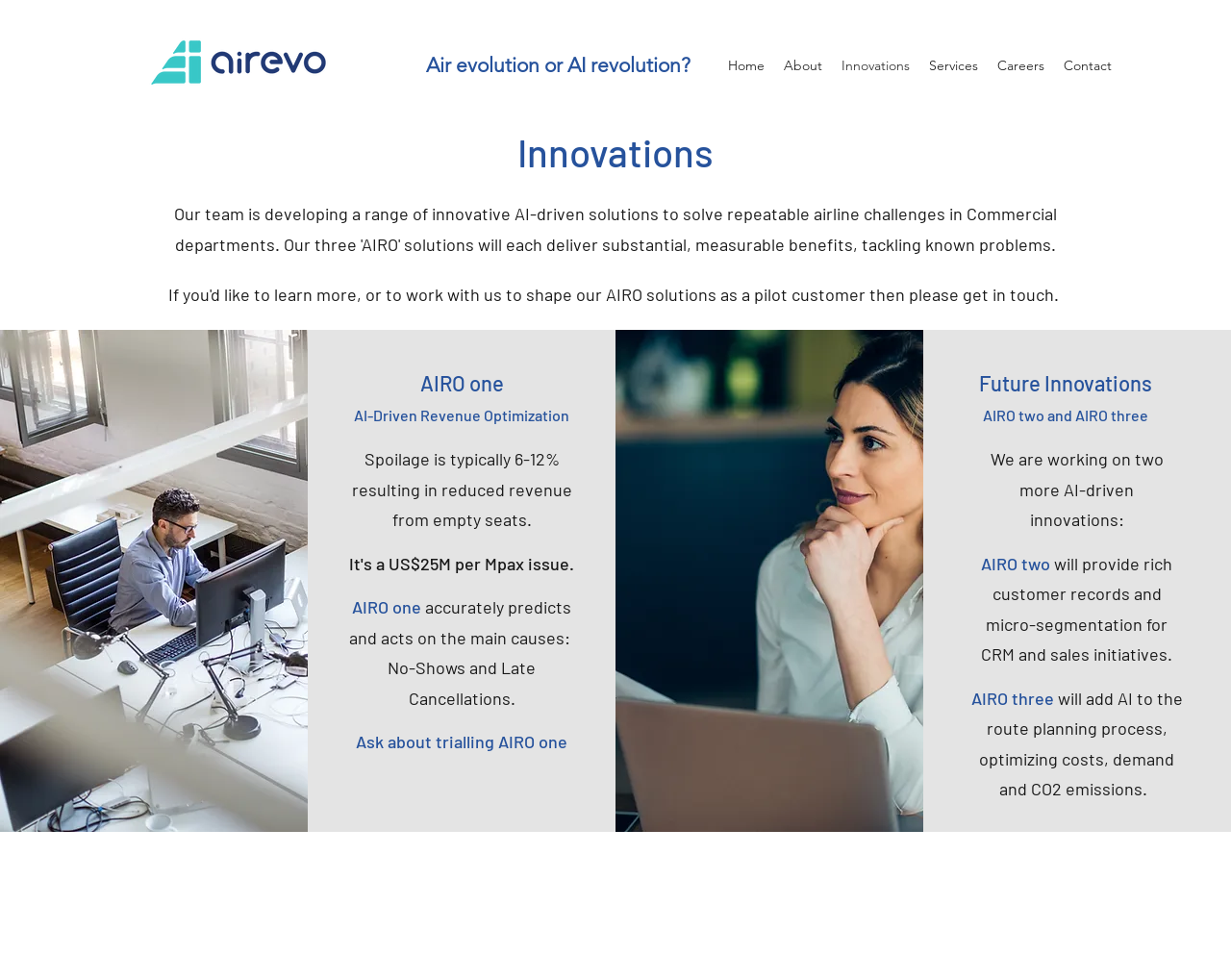Please provide a brief answer to the question using only one word or phrase: 
What is the purpose of AIRO one?

Revenue optimization